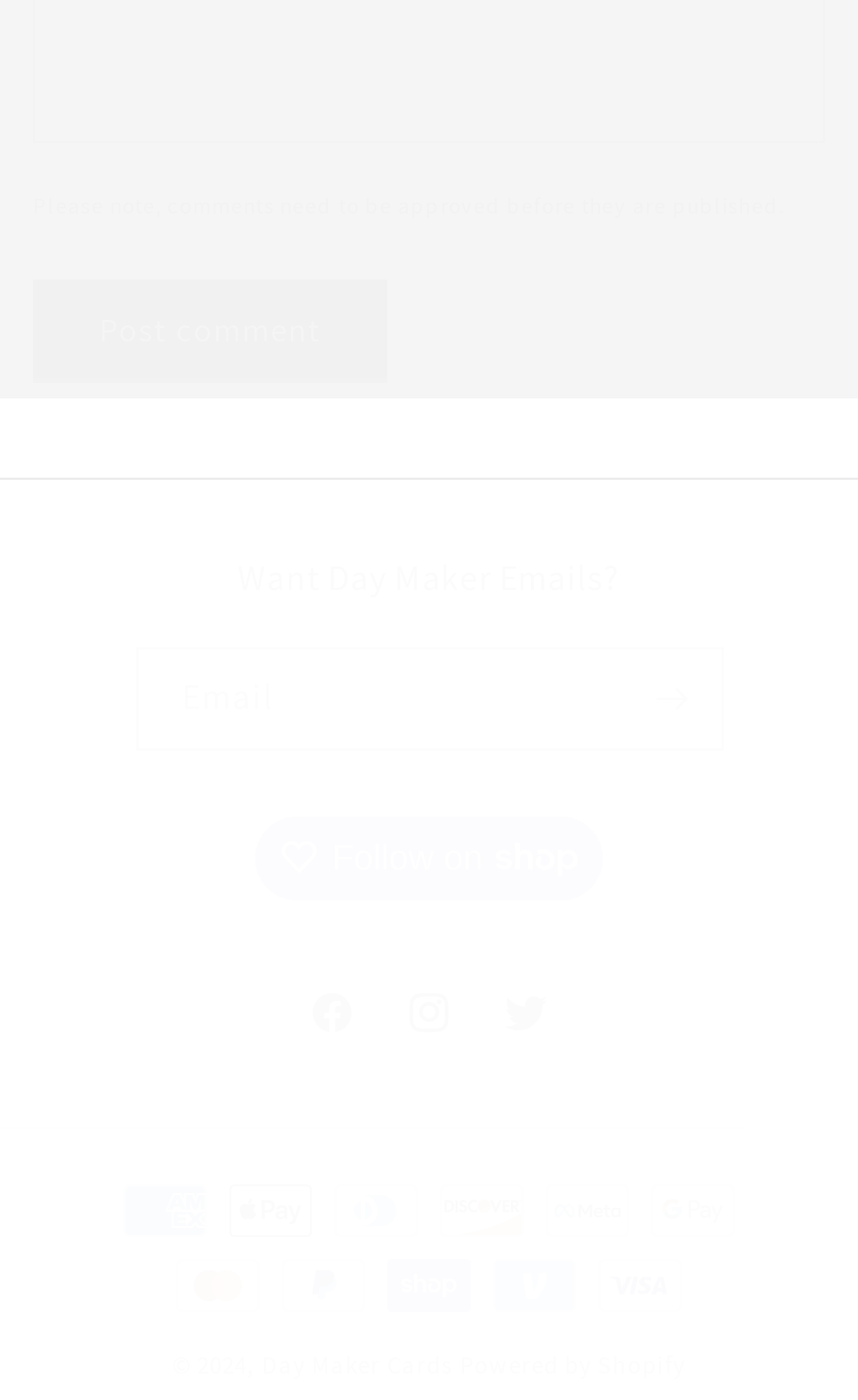Please find the bounding box coordinates in the format (top-left x, top-left y, bottom-right x, bottom-right y) for the given element description. Ensure the coordinates are floating point numbers between 0 and 1. Description: parent_node: Email name="contact[email]" placeholder="Email"

[0.16, 0.463, 0.84, 0.534]